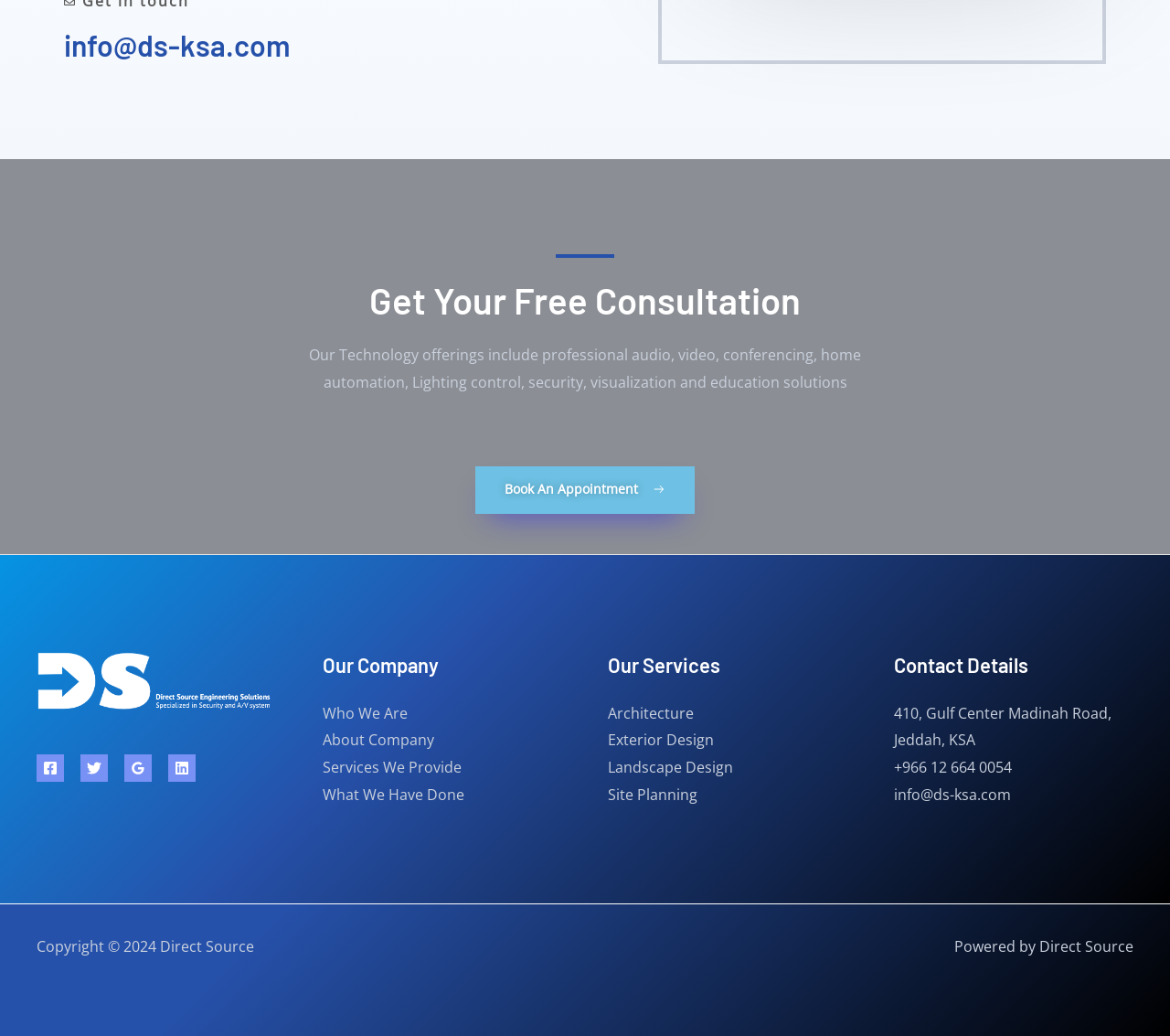Find the bounding box coordinates of the clickable element required to execute the following instruction: "Book an appointment". Provide the coordinates as four float numbers between 0 and 1, i.e., [left, top, right, bottom].

[0.406, 0.45, 0.594, 0.496]